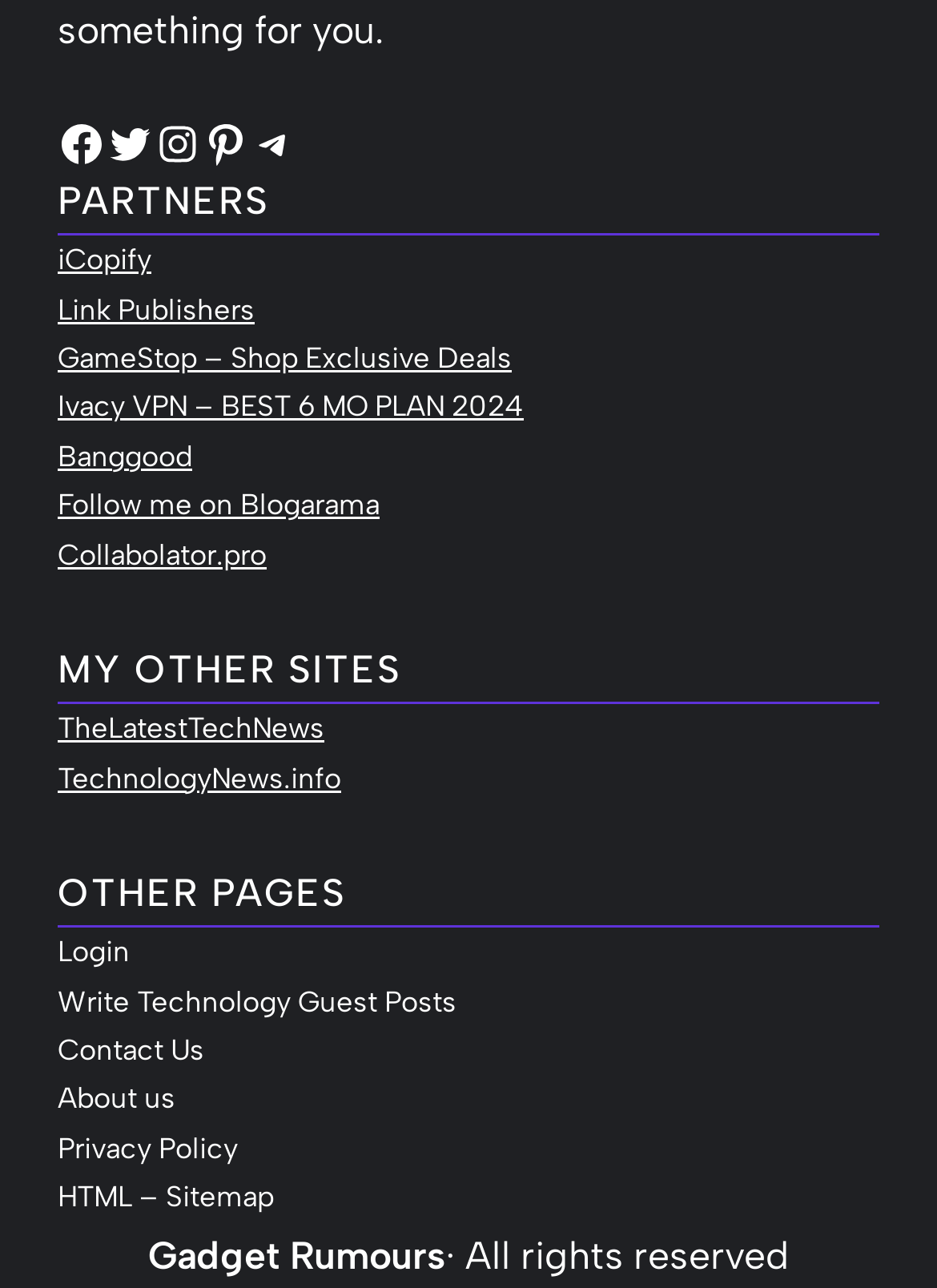Indicate the bounding box coordinates of the element that needs to be clicked to satisfy the following instruction: "Read more about Proven & Safe Techniques to Save VCF Contacts to PST". The coordinates should be four float numbers between 0 and 1, i.e., [left, top, right, bottom].

[0.436, 0.035, 0.639, 0.07]